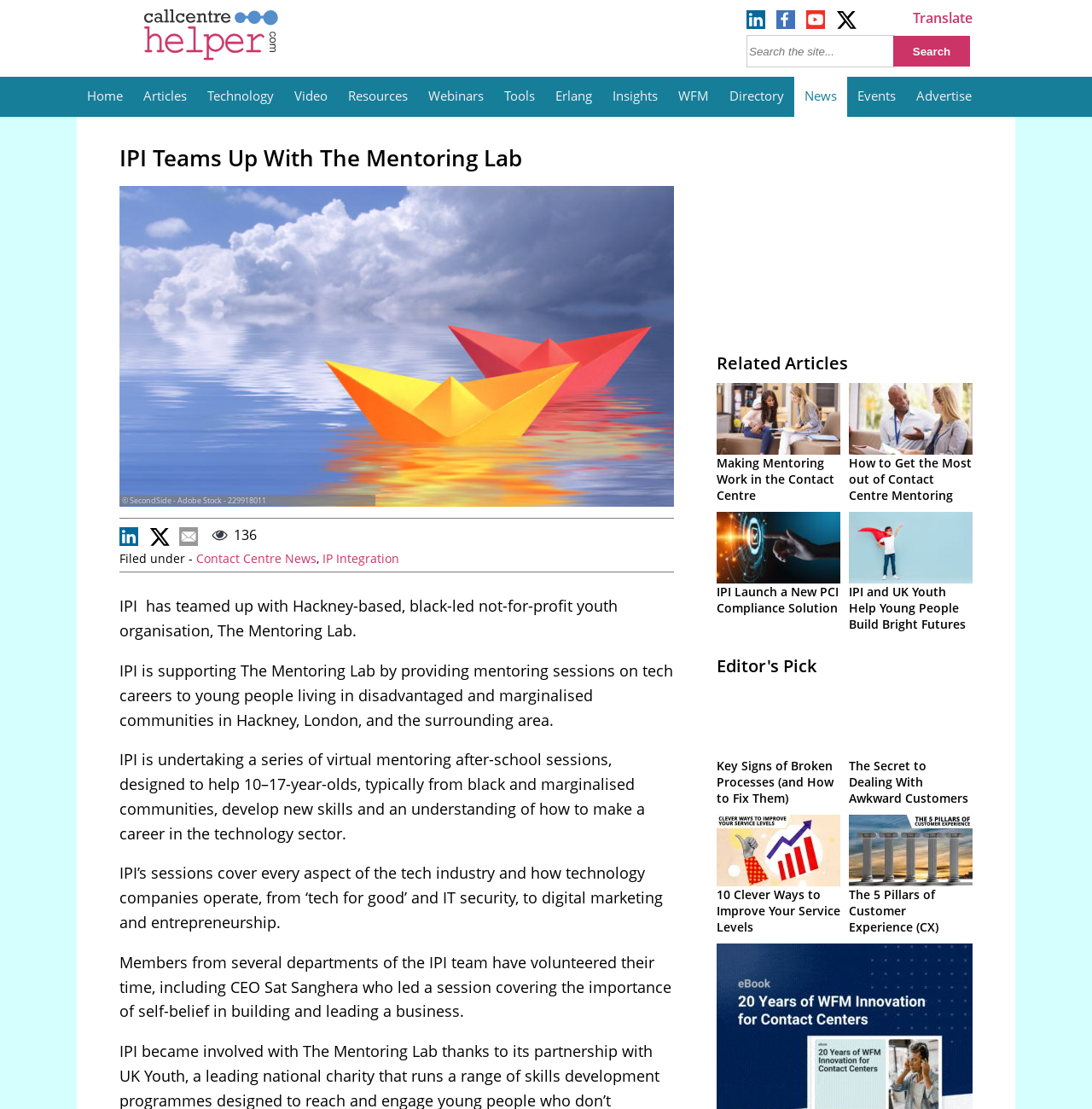What is the name of the organisation IPI is teaming up with?
Using the image as a reference, answer the question with a short word or phrase.

The Mentoring Lab